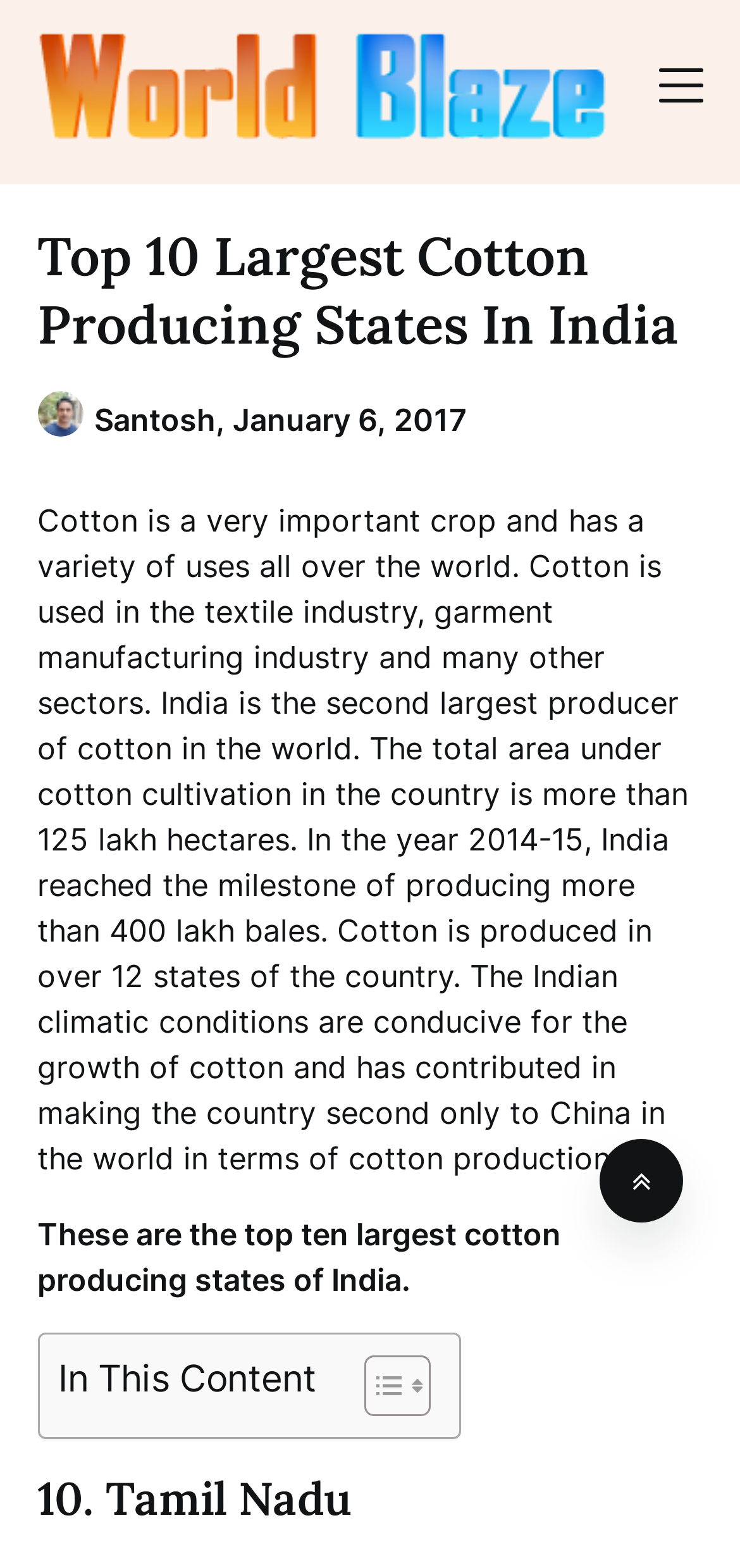Please reply with a single word or brief phrase to the question: 
What is the second largest producer of cotton in the world?

India